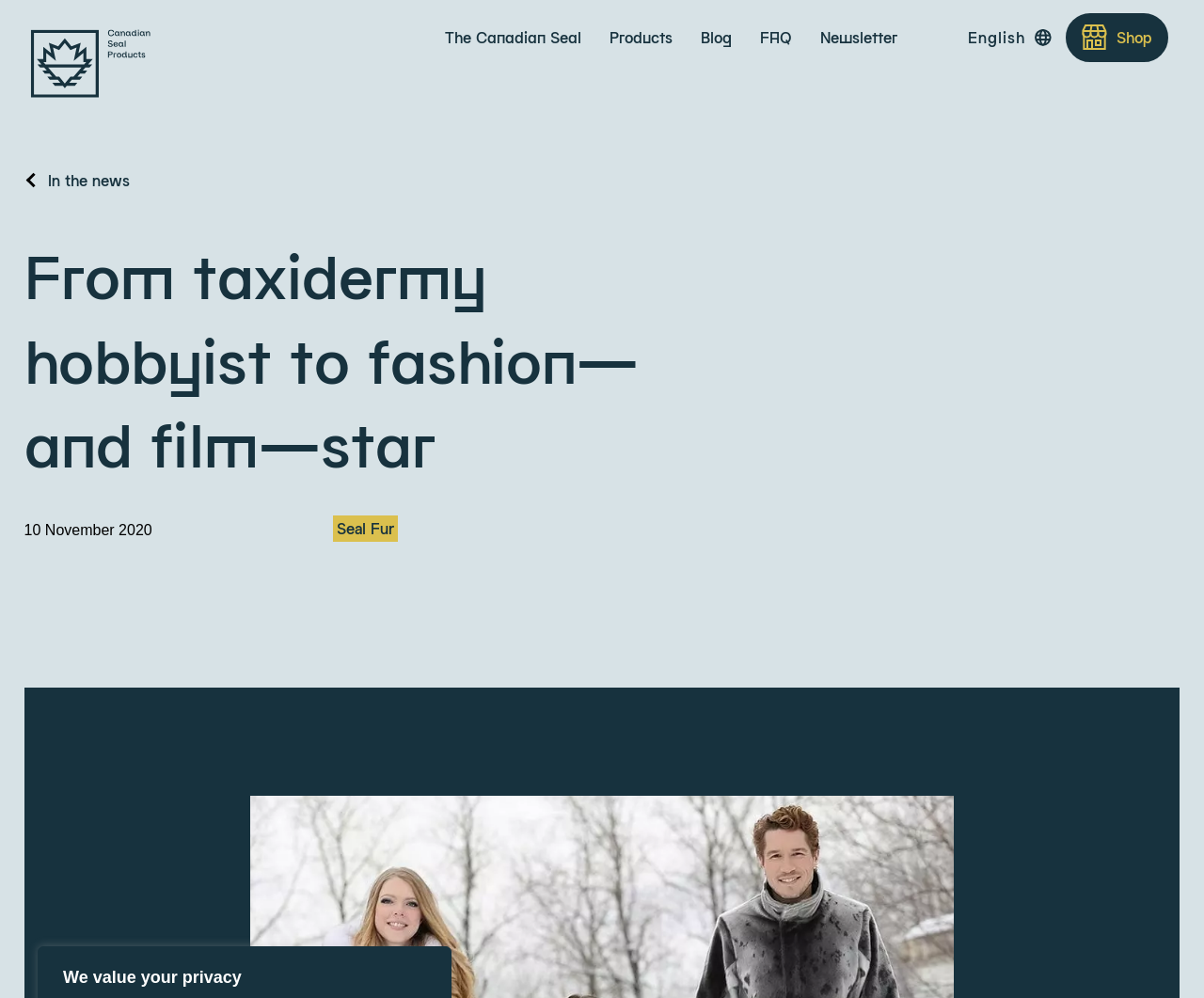Please specify the bounding box coordinates of the clickable region to carry out the following instruction: "Select English as the language". The coordinates should be four float numbers between 0 and 1, in the format [left, top, right, bottom].

[0.796, 0.024, 0.877, 0.051]